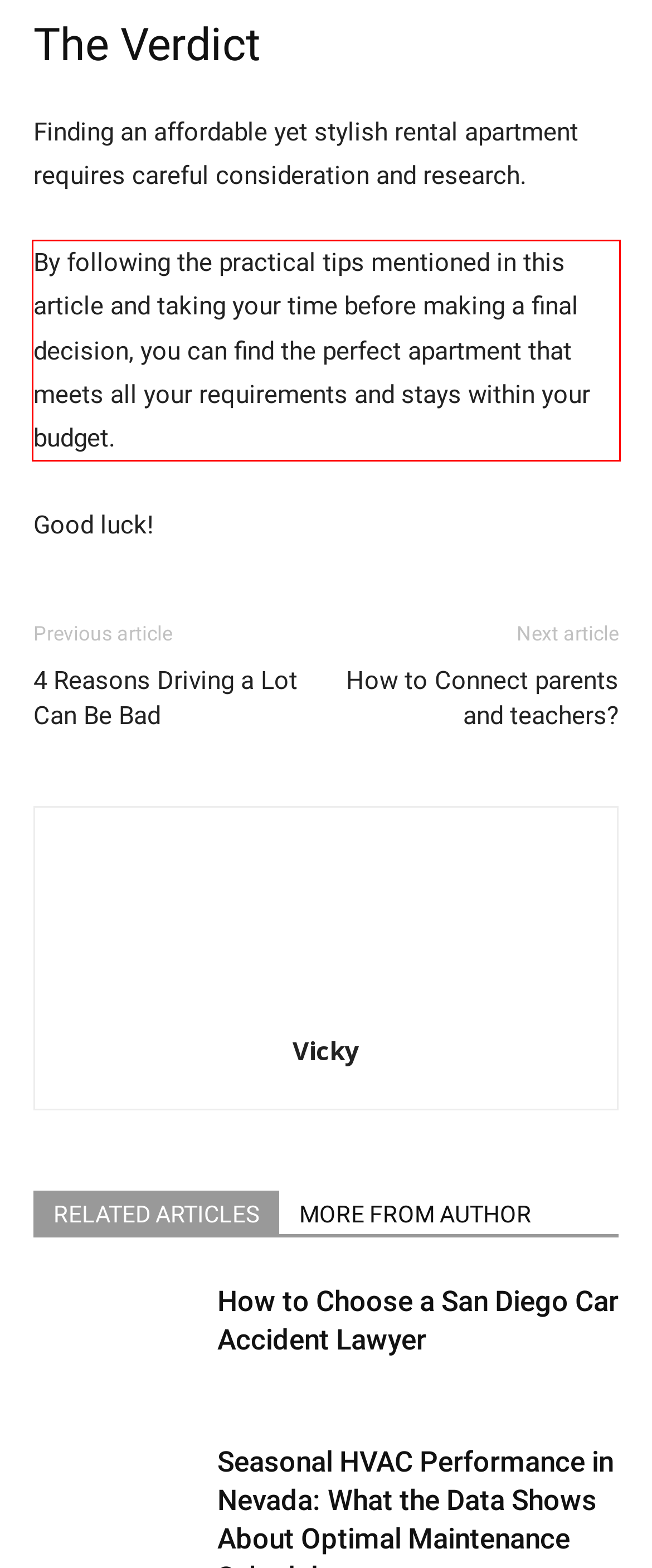Look at the webpage screenshot and recognize the text inside the red bounding box.

By following the practical tips mentioned in this article and taking your time before making a final decision, you can find the perfect apartment that meets all your requirements and stays within your budget.